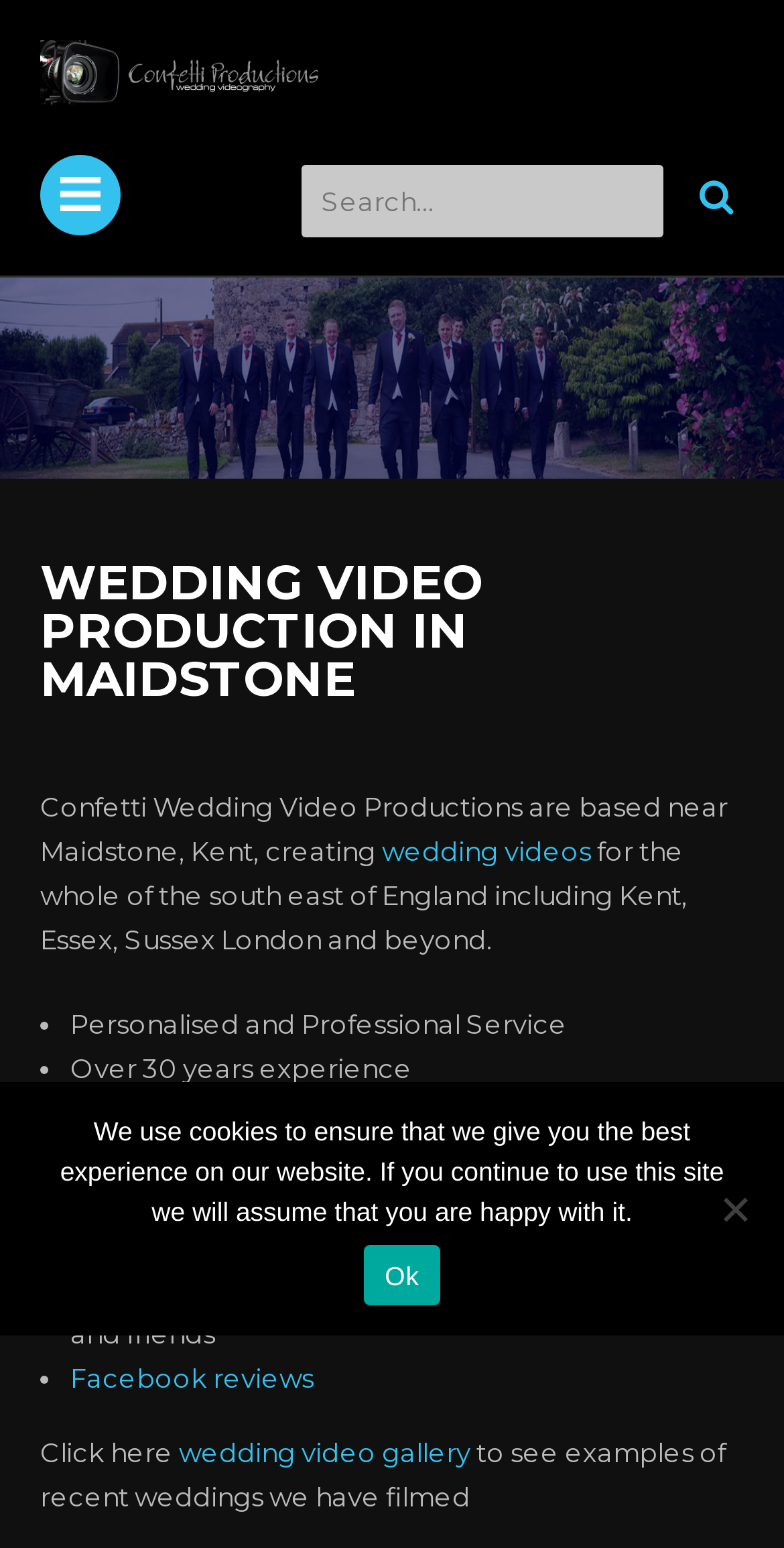Locate the primary headline on the webpage and provide its text.

WEDDING VIDEO PRODUCTION IN MAIDSTONE